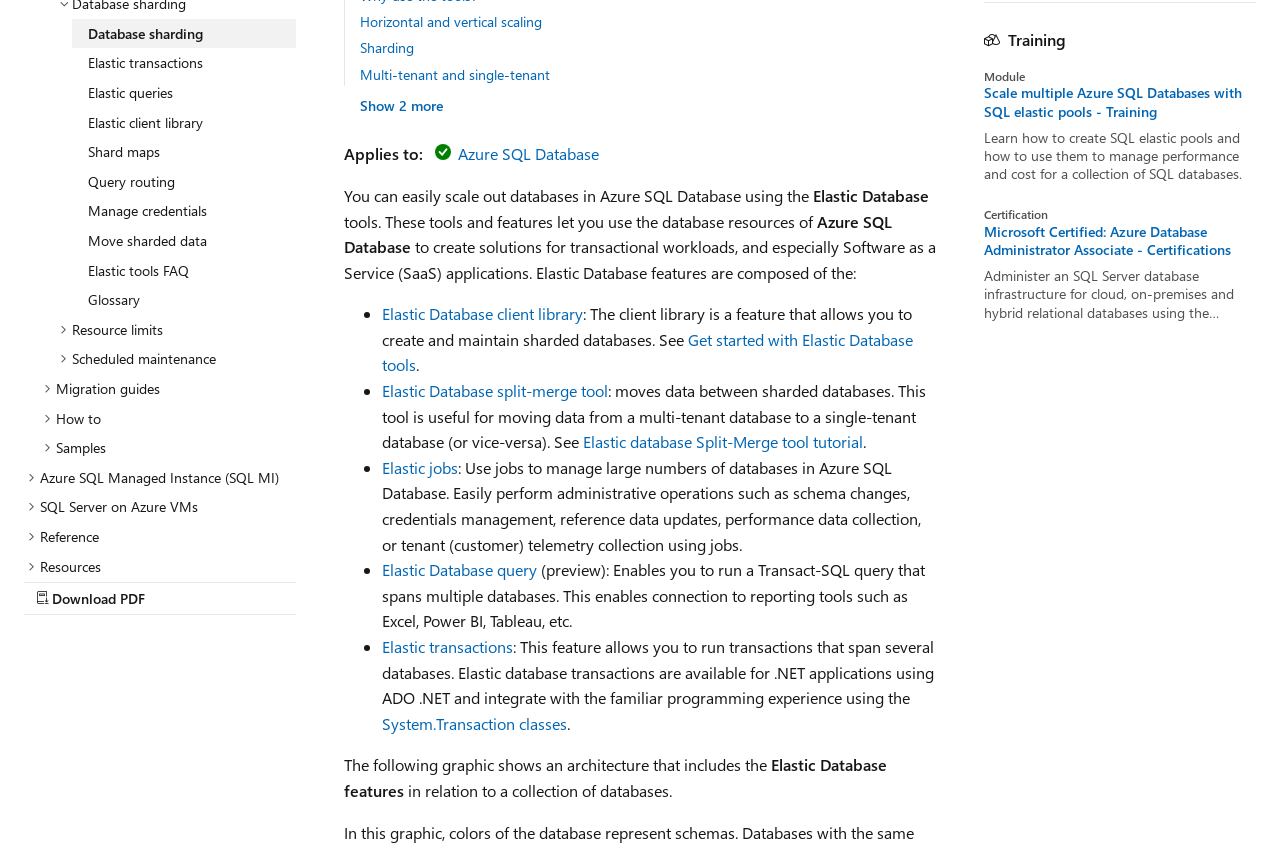Determine the bounding box coordinates for the HTML element described here: "Database sharding".

[0.056, 0.022, 0.231, 0.057]